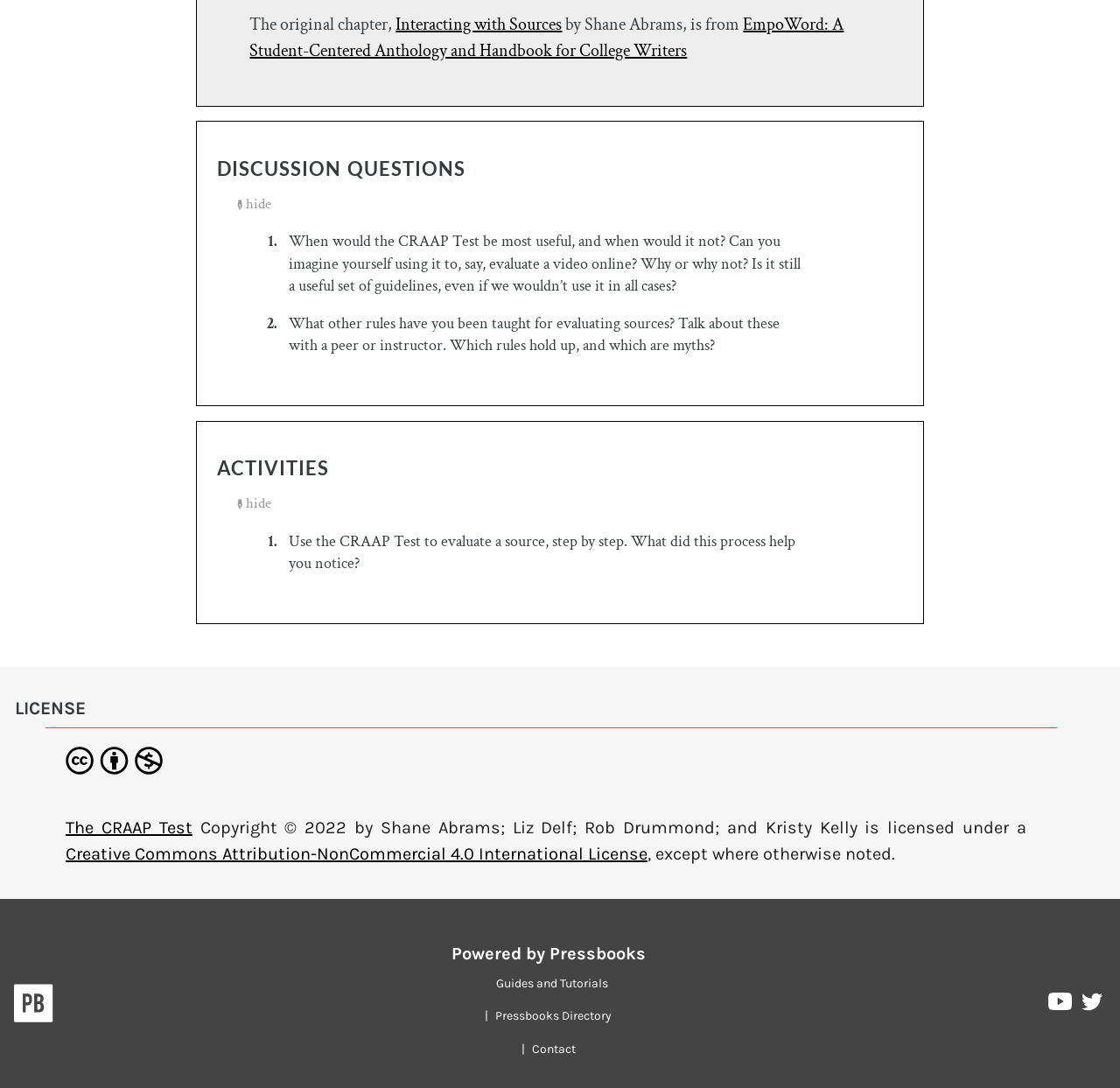What is the name of the platform that powered this webpage?
Please use the image to provide a one-word or short phrase answer.

Pressbooks